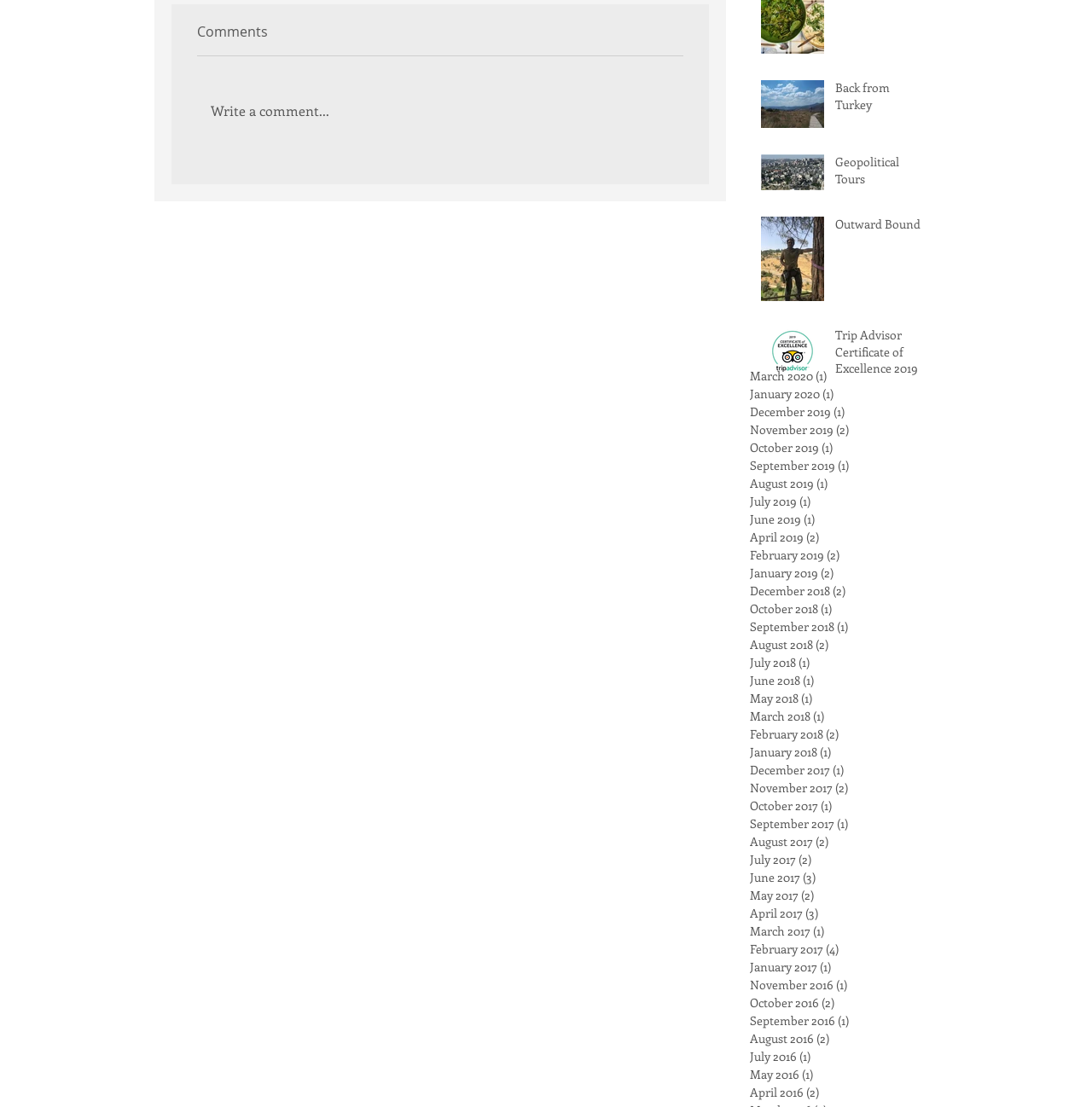Identify the bounding box of the UI element described as follows: "Back from Turkey". Provide the coordinates as four float numbers in the range of 0 to 1 [left, top, right, bottom].

[0.765, 0.072, 0.849, 0.108]